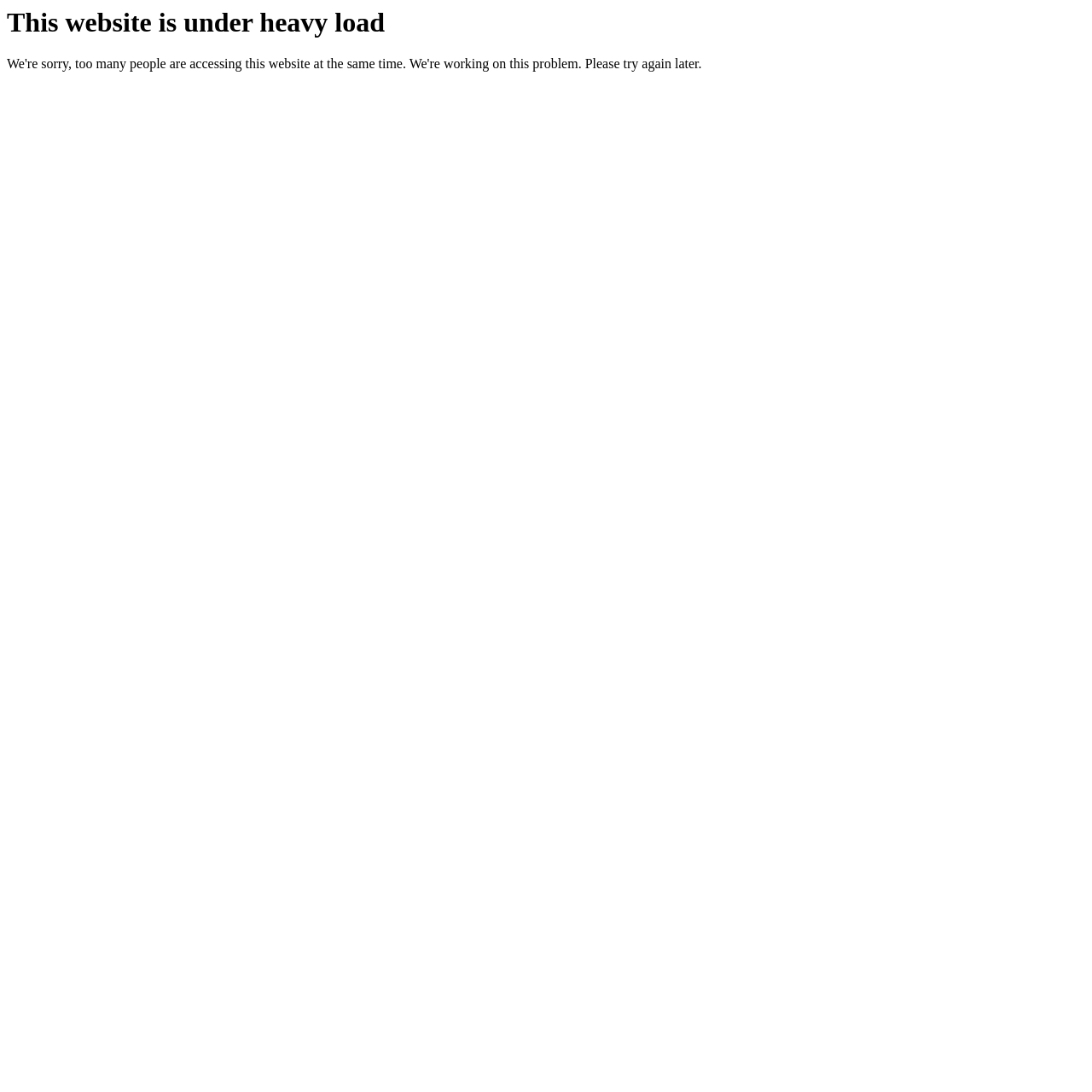Extract the main headline from the webpage and generate its text.

This website is under heavy load